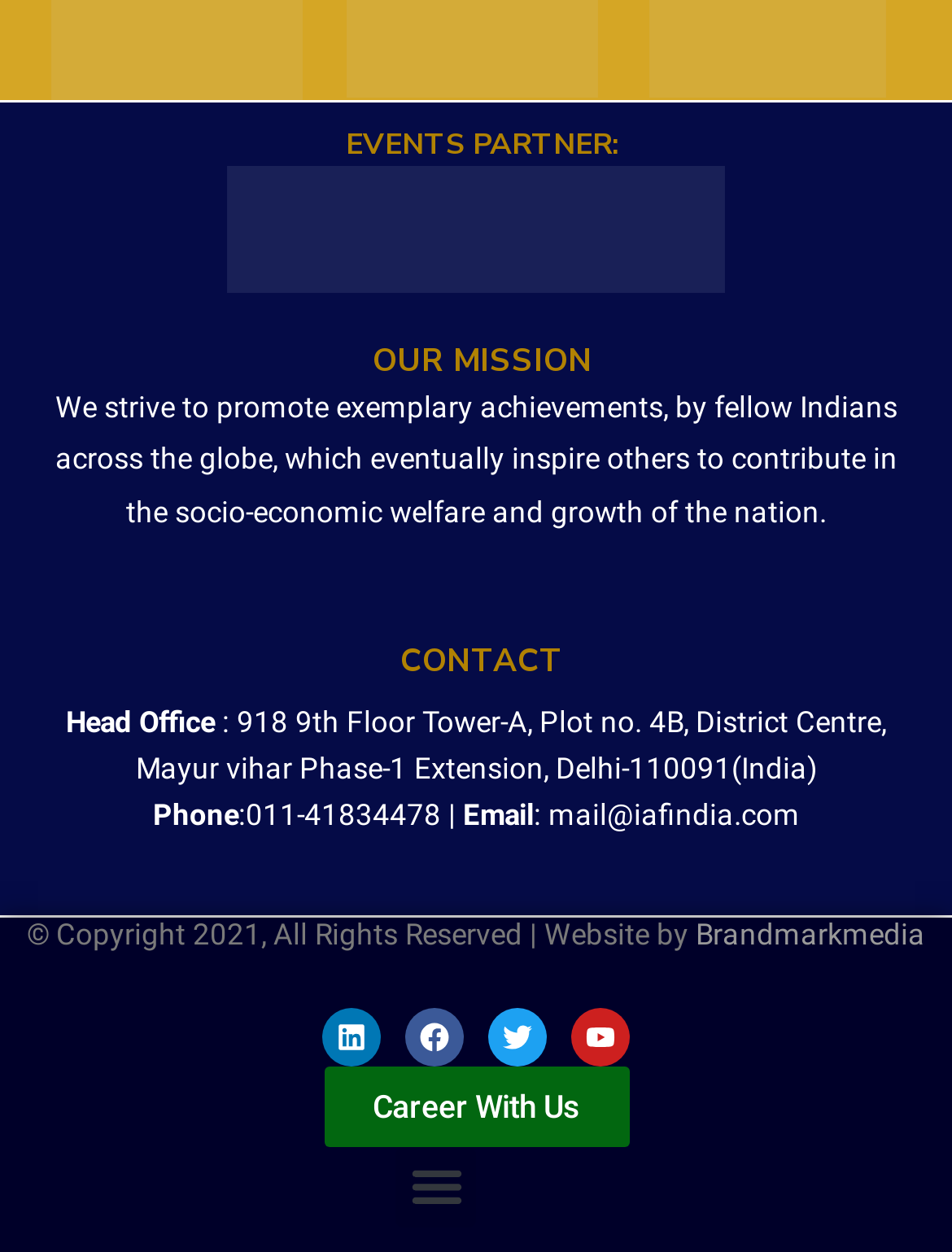What is the email address of the organization?
Refer to the image and give a detailed response to the question.

The email address of the organization is mentioned in the 'CONTACT' section, specifically in the 'Email' subsection, which says ': mail@iafindia.com'.